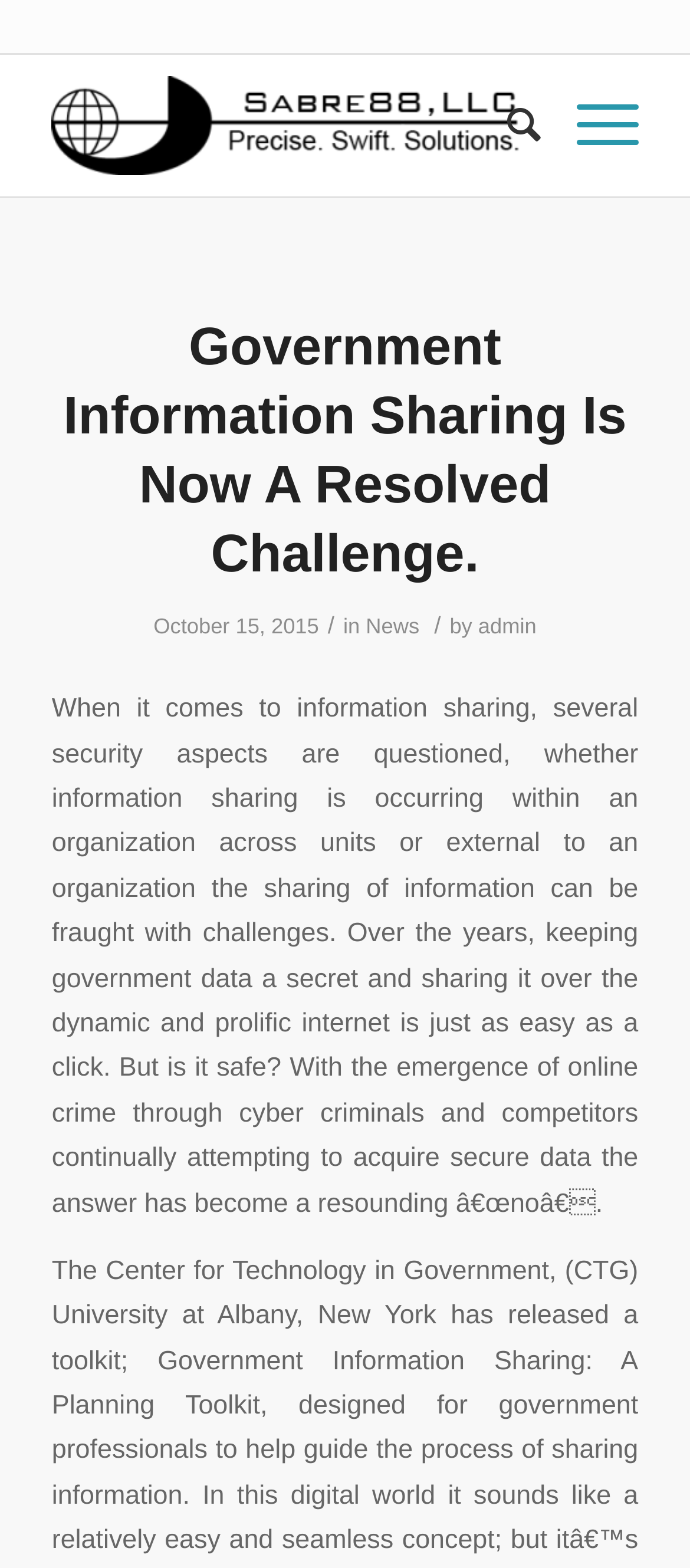Use one word or a short phrase to answer the question provided: 
What is the author of the article?

admin